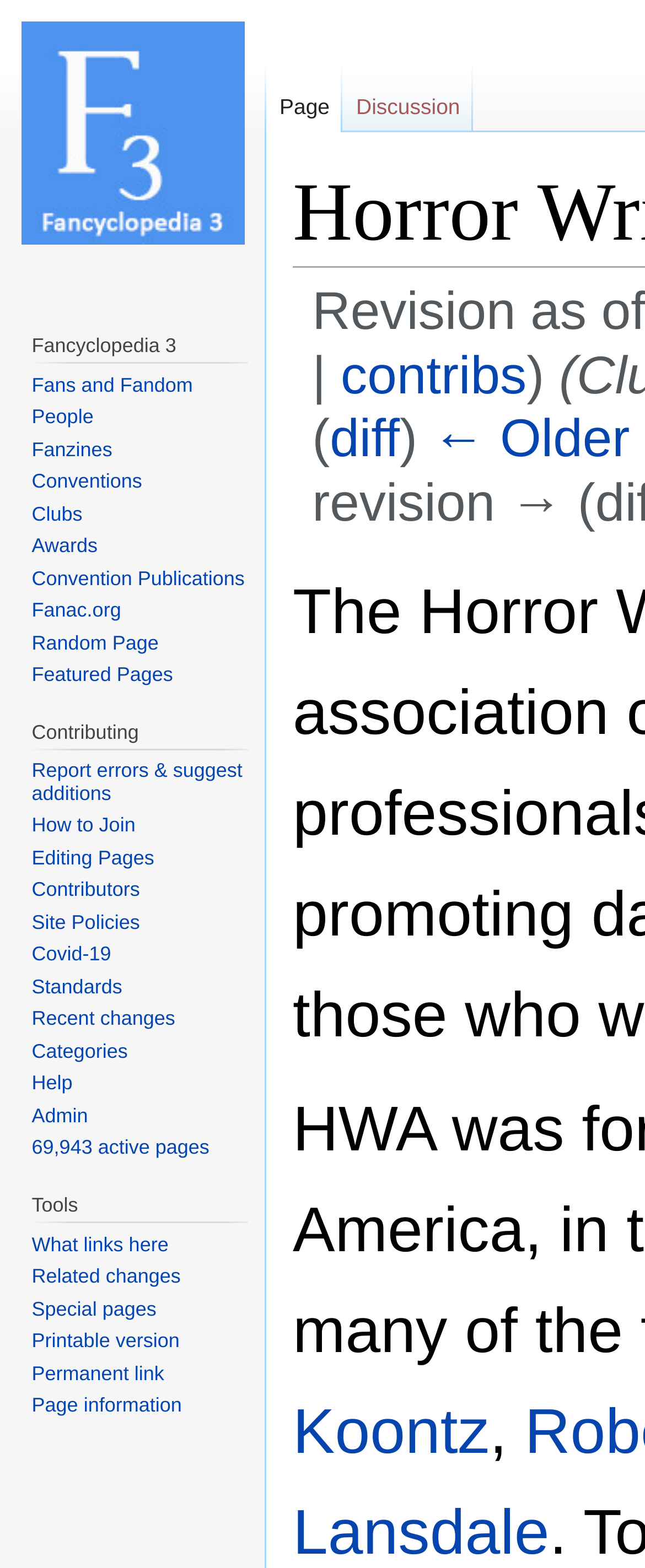Create a detailed summary of the webpage's content and design.

The webpage is about the Horror Writers Association's Fancyclopedia 3. At the top, there is a navigation menu with three main sections: Namespaces, navigation, and Tools. The navigation section is divided into three sub-sections: Fancyclopedia 3, Contributing, and navigation.

In the Fancyclopedia 3 section, there are several links to different categories, including Fans and Fandom, People, Fanzines, Conventions, Clubs, Awards, Convention Publications, and Fanac.org. There are also links to Random Page and Featured Pages.

In the Contributing section, there are links to Report errors & suggest additions, How to Join, Editing Pages, Contributors, Site Policies, Covid-19, Standards, Recent changes, Categories, Help, and Admin.

The Tools section has links to What links here, Related changes, Special pages, Printable version, Permanent link, and Page information.

There are also several links at the top of the page, including contribs, diff, Jump to navigation, and Jump to search. Additionally, there is a link to Visit the main page at the top-left corner of the page.